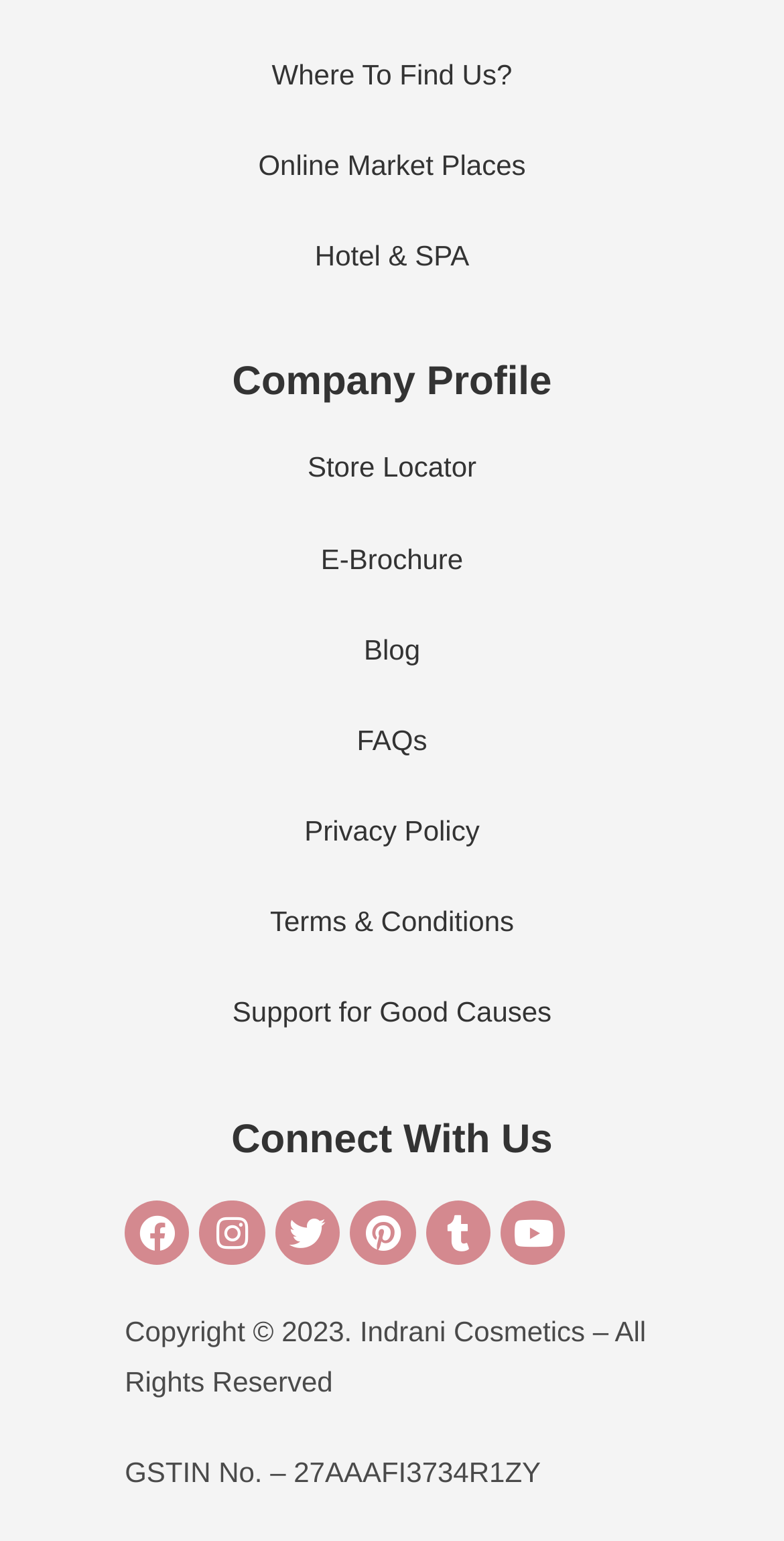Using the details in the image, give a detailed response to the question below:
What is the name of the company?

I found the company name at the bottom of the webpage, in the static text element that says 'Copyright © 2023. Indrani Cosmetics – All Rights Reserved'.